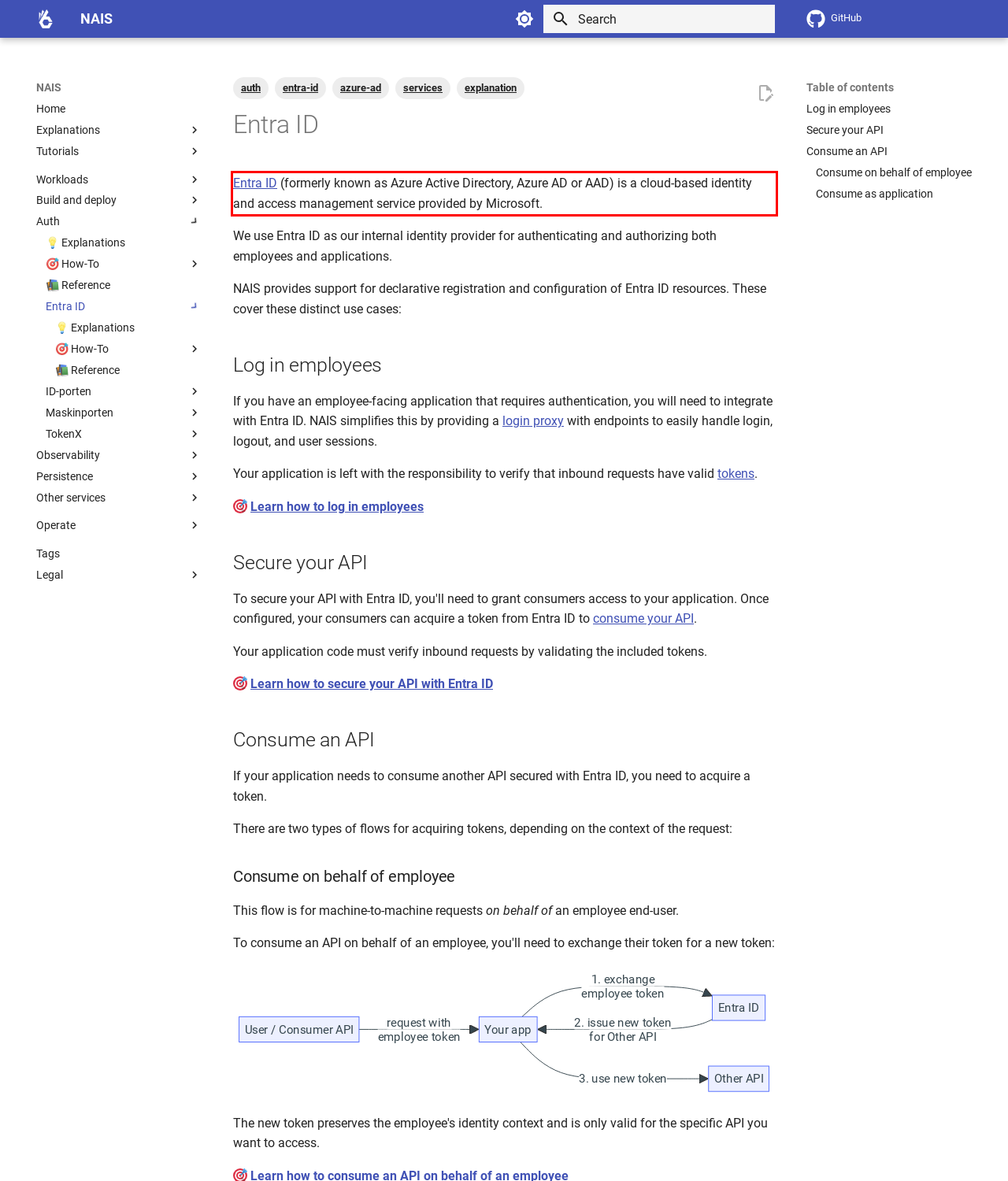From the provided screenshot, extract the text content that is enclosed within the red bounding box.

Entra ID (formerly known as Azure Active Directory, Azure AD or AAD) is a cloud-based identity and access management service provided by Microsoft.